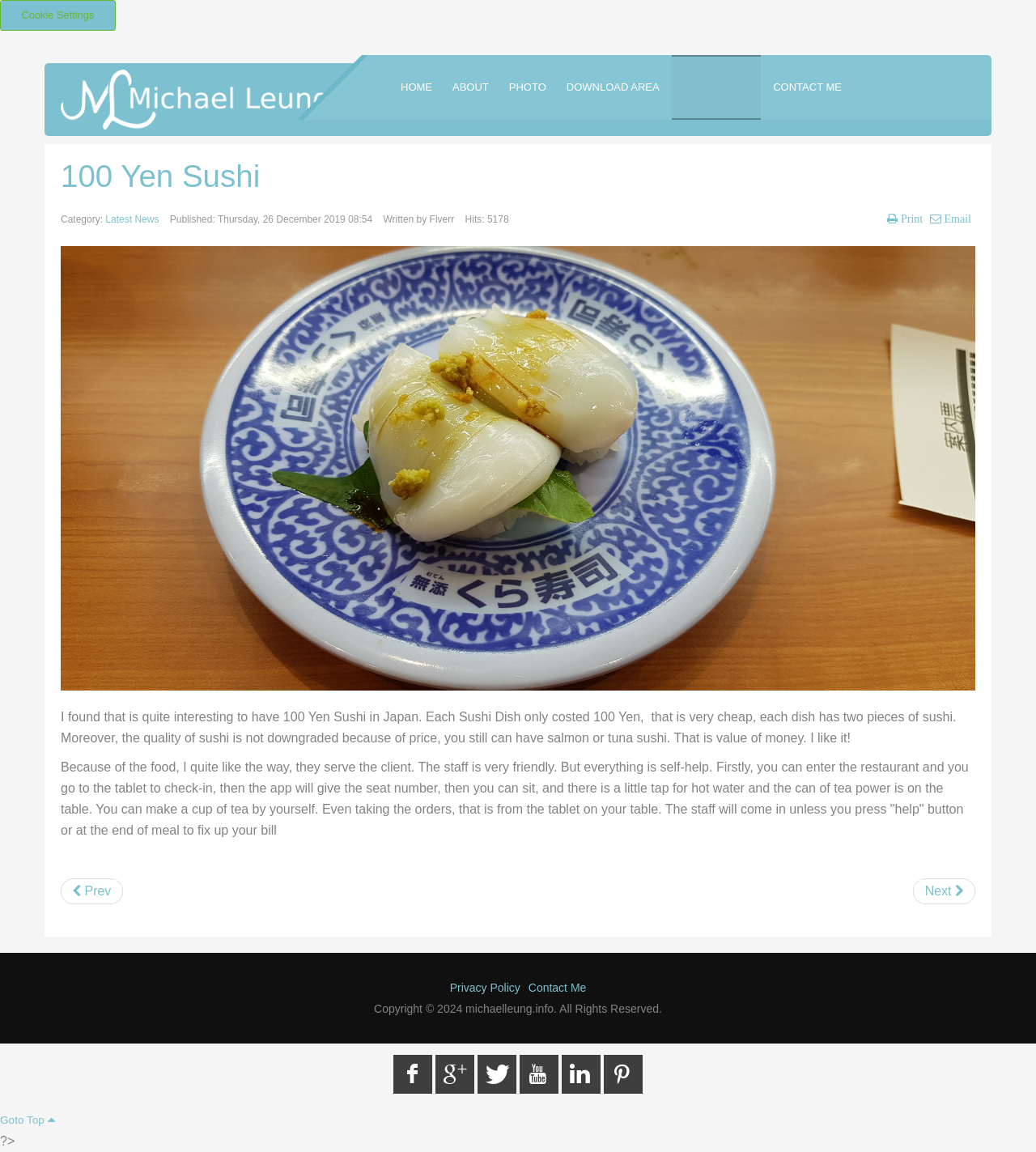Determine the bounding box coordinates of the section to be clicked to follow the instruction: "View the previous article". The coordinates should be given as four float numbers between 0 and 1, formatted as [left, top, right, bottom].

[0.059, 0.763, 0.119, 0.785]